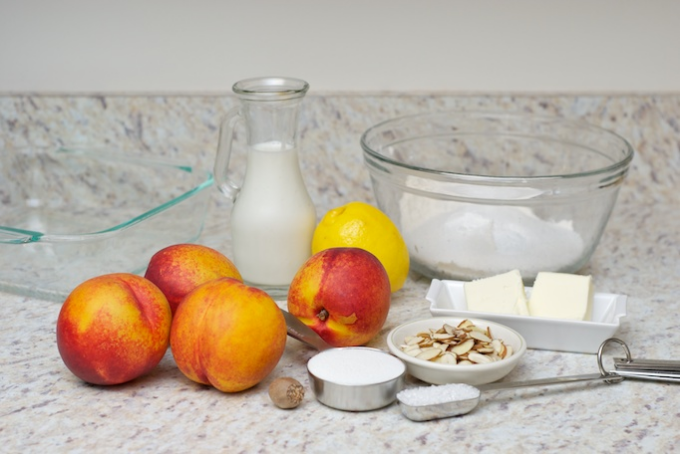Provide a comprehensive description of the image.

The image showcases a beautiful arrangement of ingredients laid out on a countertop, ideal for a delicious dessert. Prominently featured are several ripe and colorful peaches, their vibrant hues hinting at sweetness and juiciness. Next to the peaches, there's a clear glass jug filled with milk, symbolizing a creamy texture essential for many recipes. A bright yellow lemon adds a splash of color and zest to counterbalance the sweetness of the peaches.

Additionally, a glass bowl is positioned nearby, likely containing sugar, which is visible within its transparent confines, ready to be mixed into the batter or topping. Butter is also present in uniform blocks on a small dish, suggesting a rich base for the dish. To complement the fruits and other ingredients, there’s a small bowl of sliced almonds and a measuring cup of granulated sugar, illustrating the attention to detail in preparation.

A nutmeg is nestled among the ingredients, indicating the potential for warm, aromatic flavors. This visually appealing setup hints at a rustic yet sophisticated dessert that might have been inspired by a recipe seen in the New York Times, as alluded to in the accompanying text. It captures the essence of simplicity and home cooking, perfect for those looking to create something comforting and delicious.